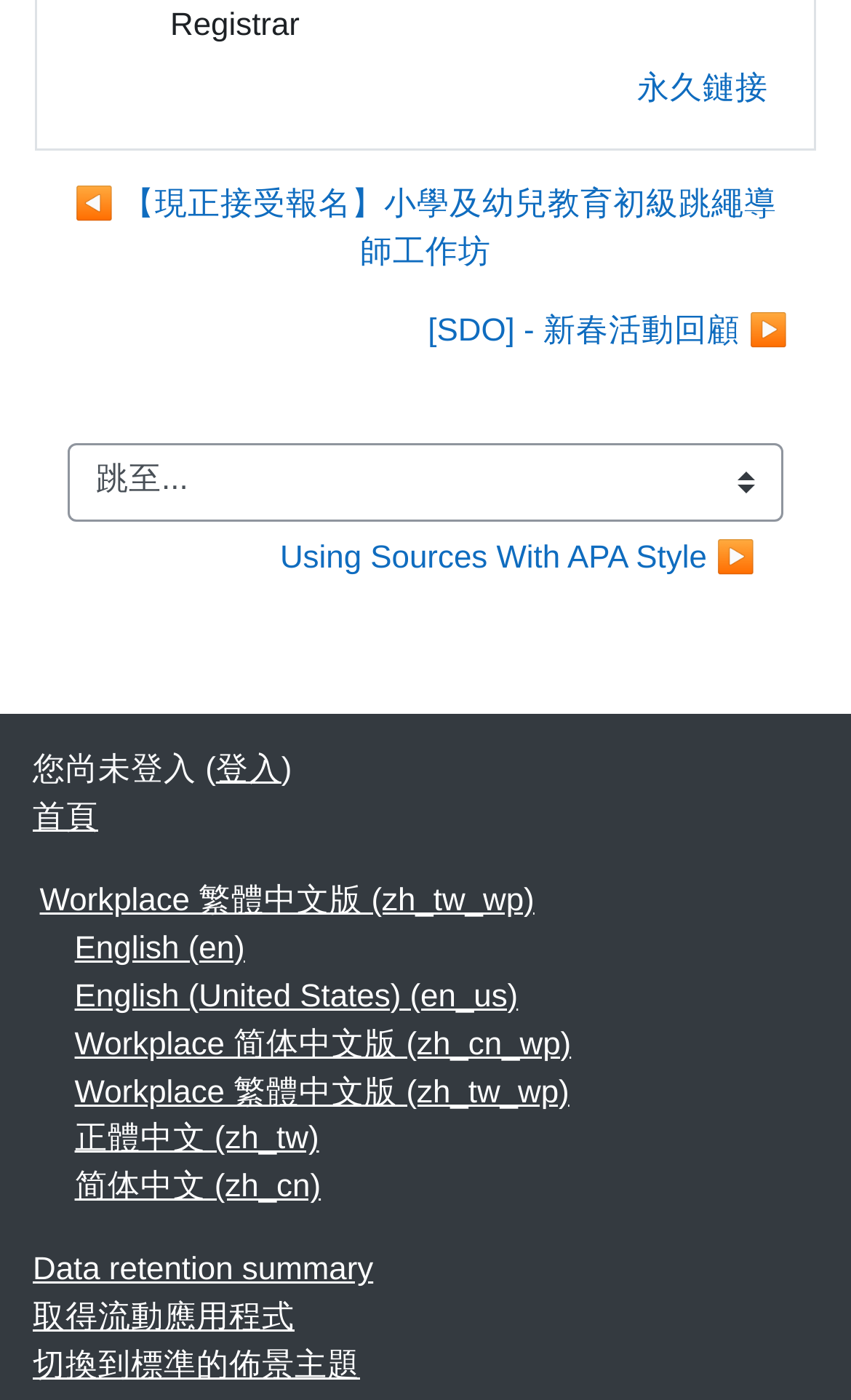Give a concise answer using one word or a phrase to the following question:
Is the user logged in?

No